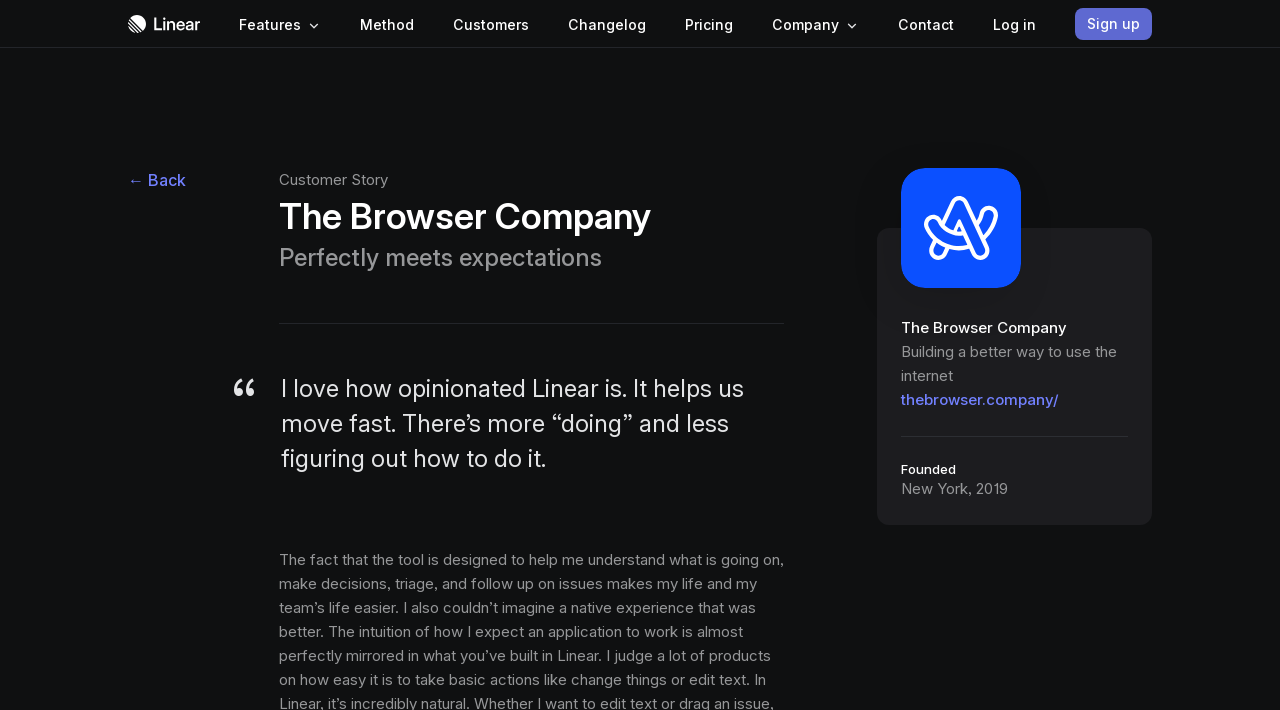Ascertain the bounding box coordinates for the UI element detailed here: "Skip to content →". The coordinates should be provided as [left, top, right, bottom] with each value being a float between 0 and 1.

[0.0, 0.068, 1.0, 0.113]